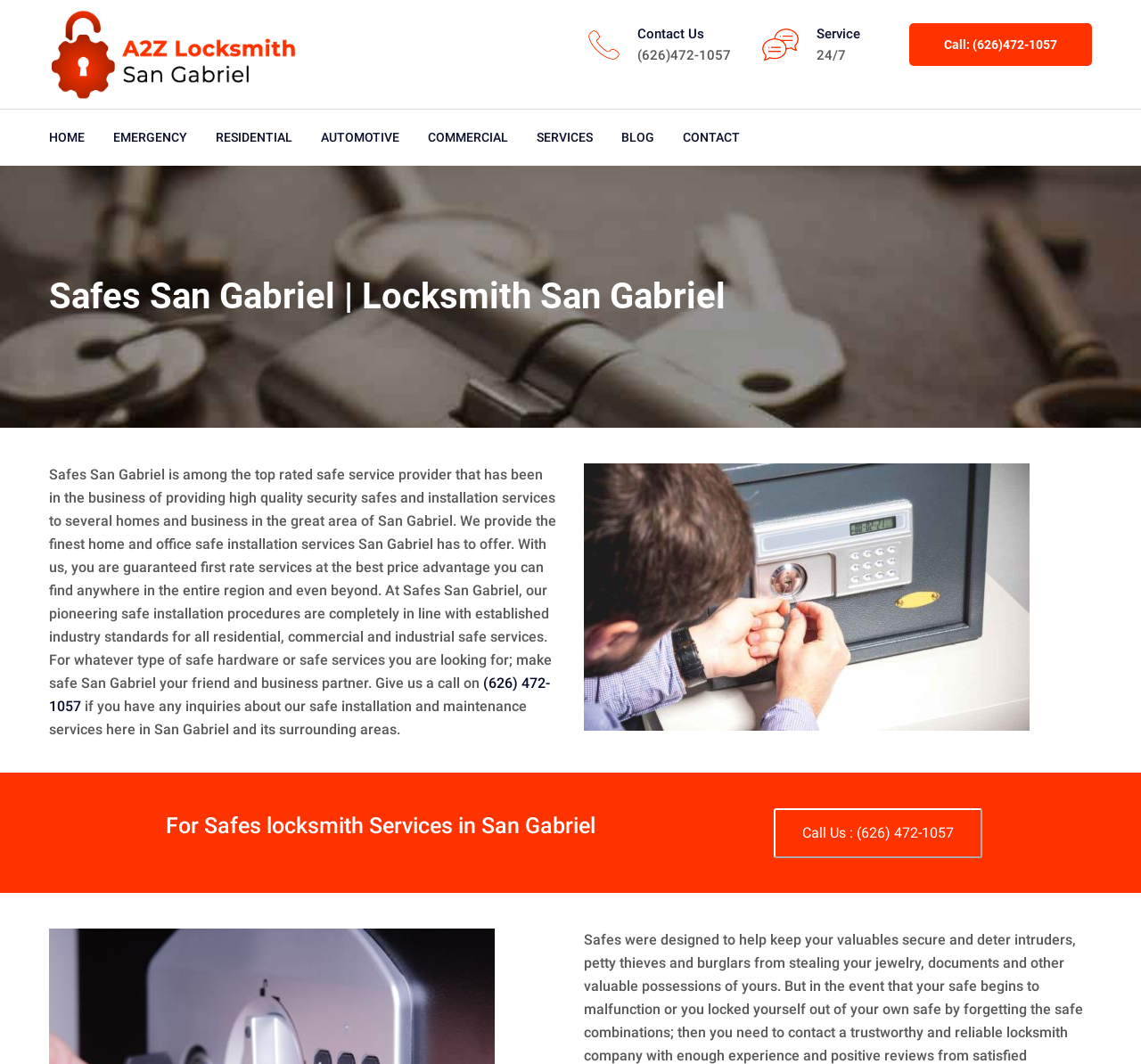Please predict the bounding box coordinates of the element's region where a click is necessary to complete the following instruction: "Click the 'HOME' link". The coordinates should be represented by four float numbers between 0 and 1, i.e., [left, top, right, bottom].

[0.043, 0.103, 0.087, 0.156]